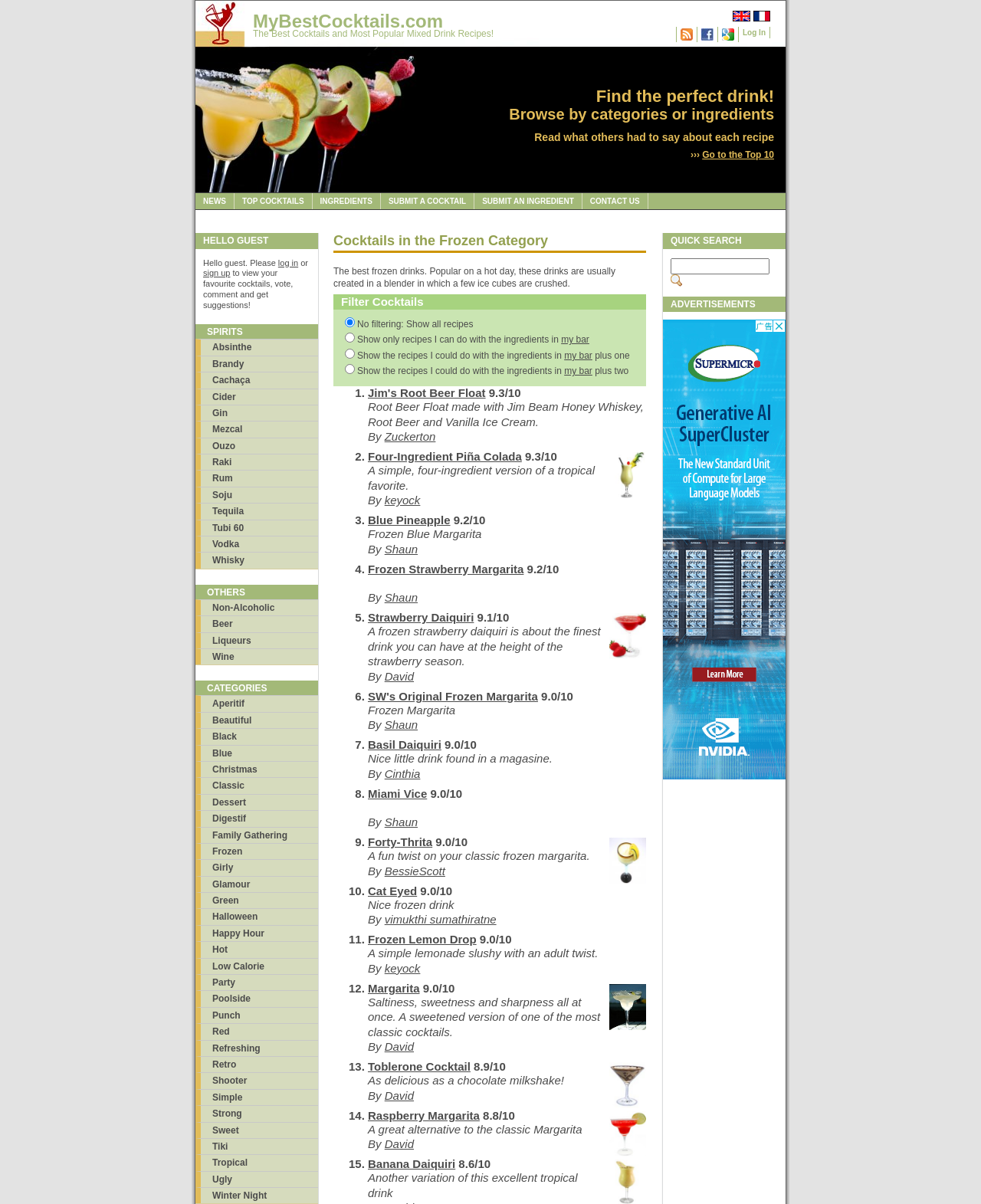What is the 'Frozen' category for?
From the screenshot, provide a brief answer in one word or phrase.

Frozen drinks